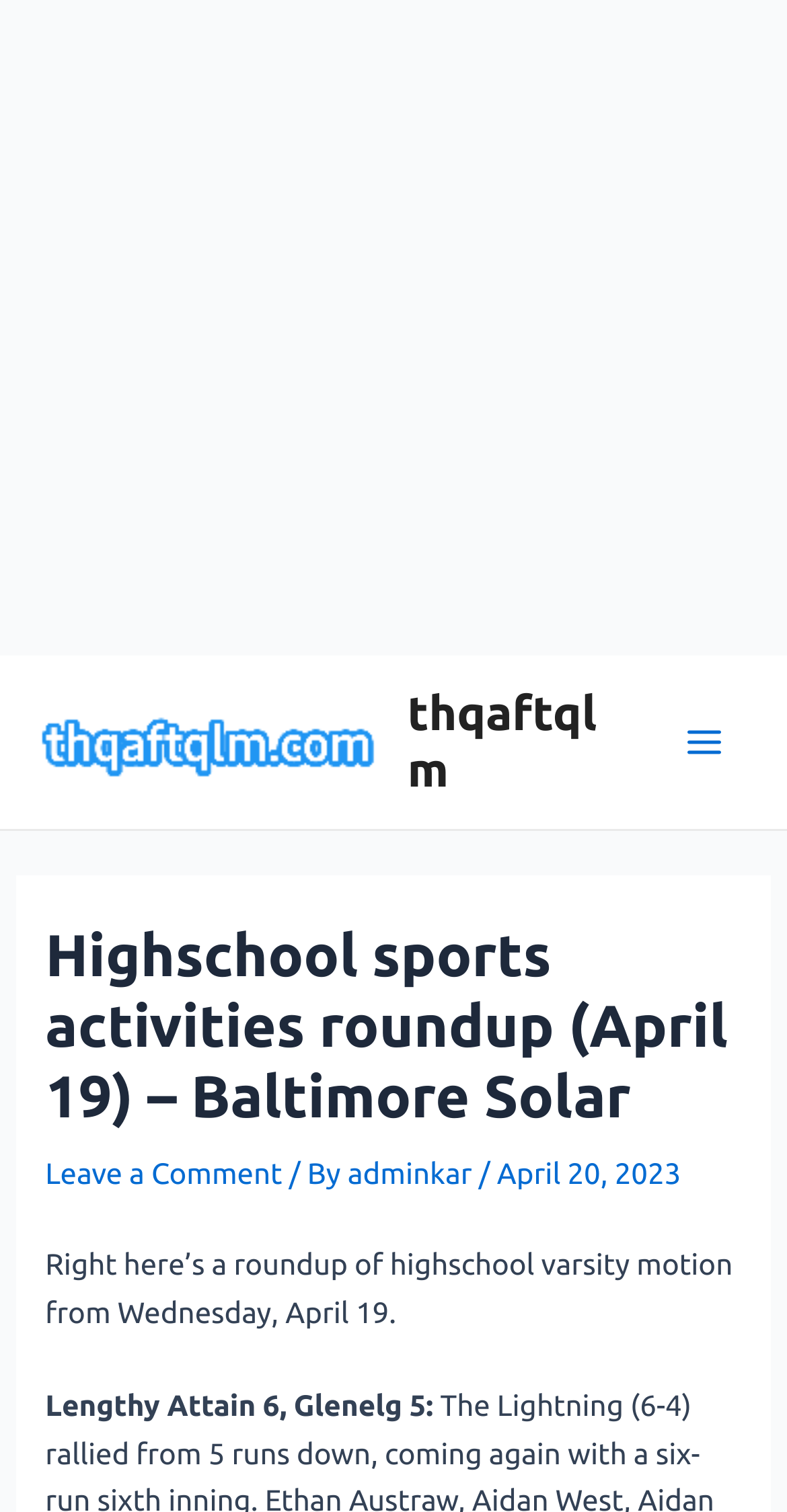Answer the following query with a single word or phrase:
What is the name of the publication?

Baltimore Sun